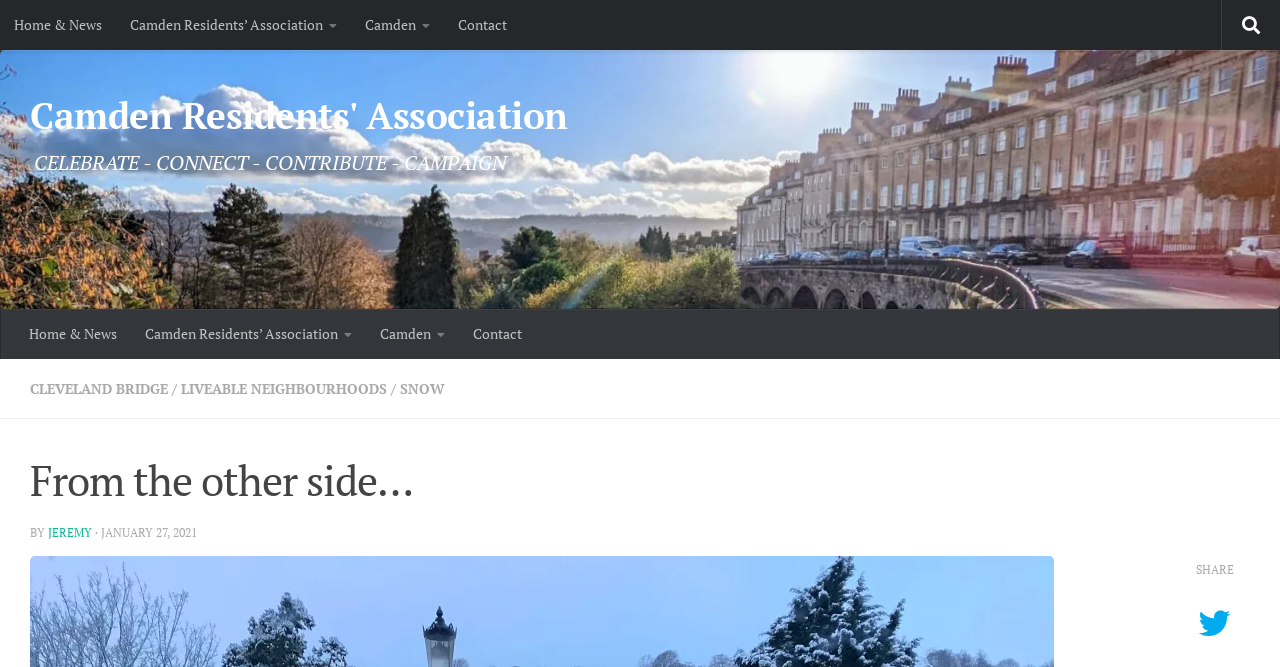Determine the bounding box coordinates for the HTML element described here: "Contact".

[0.359, 0.464, 0.419, 0.539]